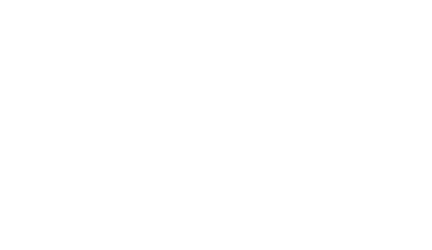Elaborate on the image with a comprehensive description.

The image features a simple yet visually striking illustration related to an event or topic likely discussed within the context of Bitcoin or digital assets, as indicated by the surrounding text elements. It is accompanied by the static heading "Event Image," suggesting its role in promoting or summarizing a significant occurrence in the cryptocurrency space. The placement of this image, alongside the titles and timestamps of related articles, emphasizes its relevance to current discussions, trends, or analyses pertinent to the Bitcoin market, potentially engaging readers to explore further details on the theme presented.